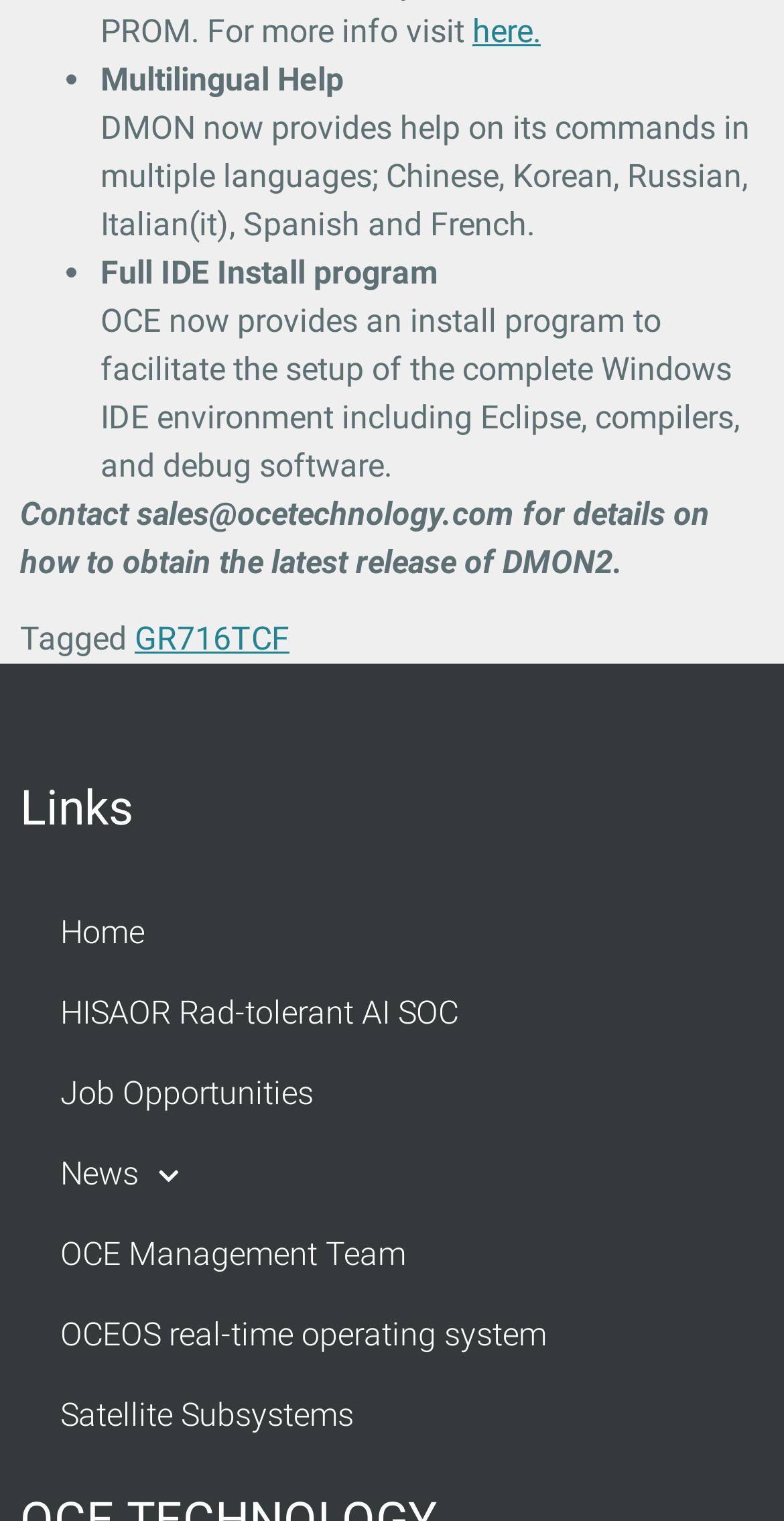Determine the coordinates of the bounding box for the clickable area needed to execute this instruction: "visit GR716".

[0.172, 0.407, 0.295, 0.433]